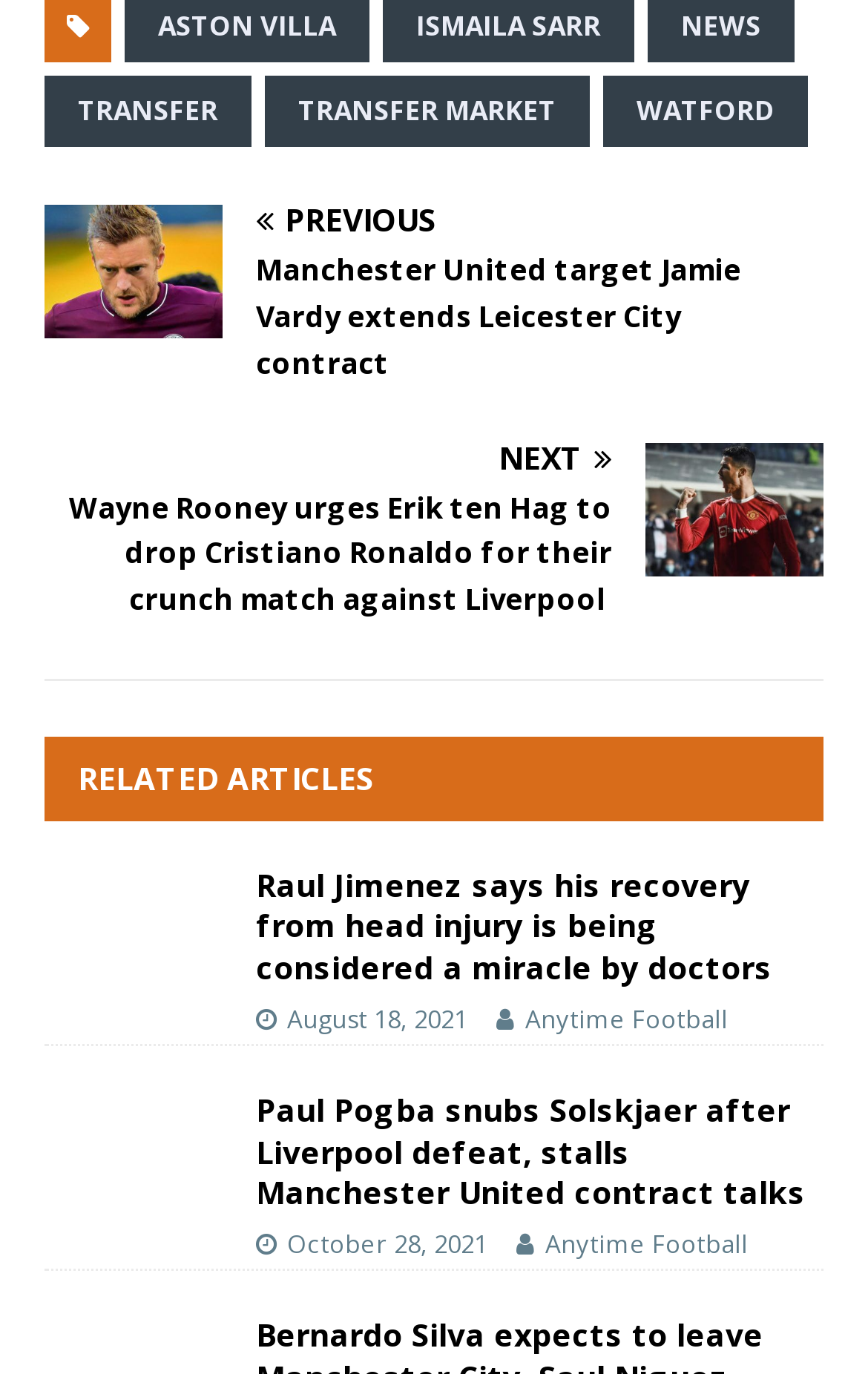Identify the bounding box coordinates of the section that should be clicked to achieve the task described: "View Manchester City 2-5 Leicester City news".

[0.051, 0.149, 0.949, 0.281]